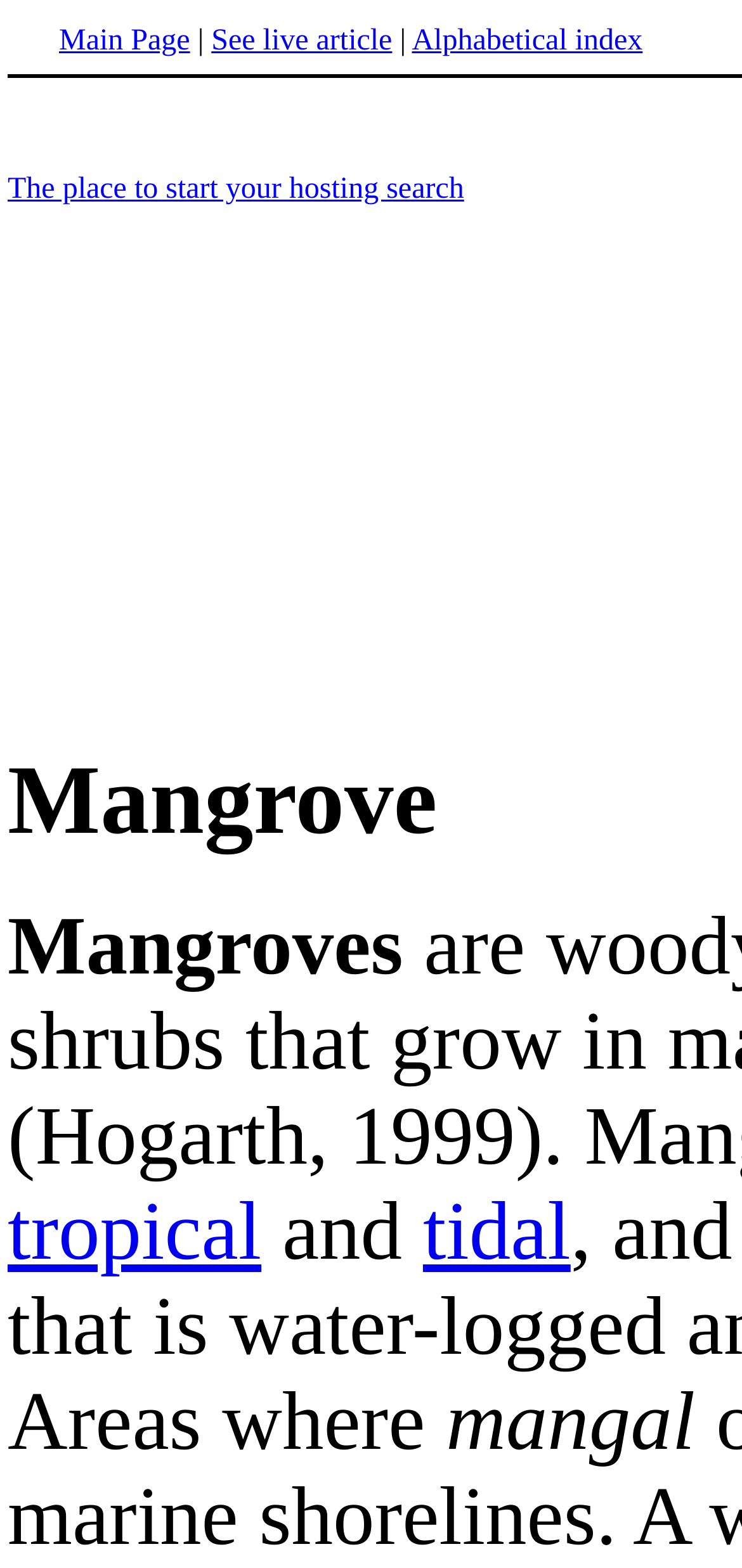Using the given element description, provide the bounding box coordinates (top-left x, top-left y, bottom-right x, bottom-right y) for the corresponding UI element in the screenshot: Alphabetical index

[0.555, 0.015, 0.866, 0.036]